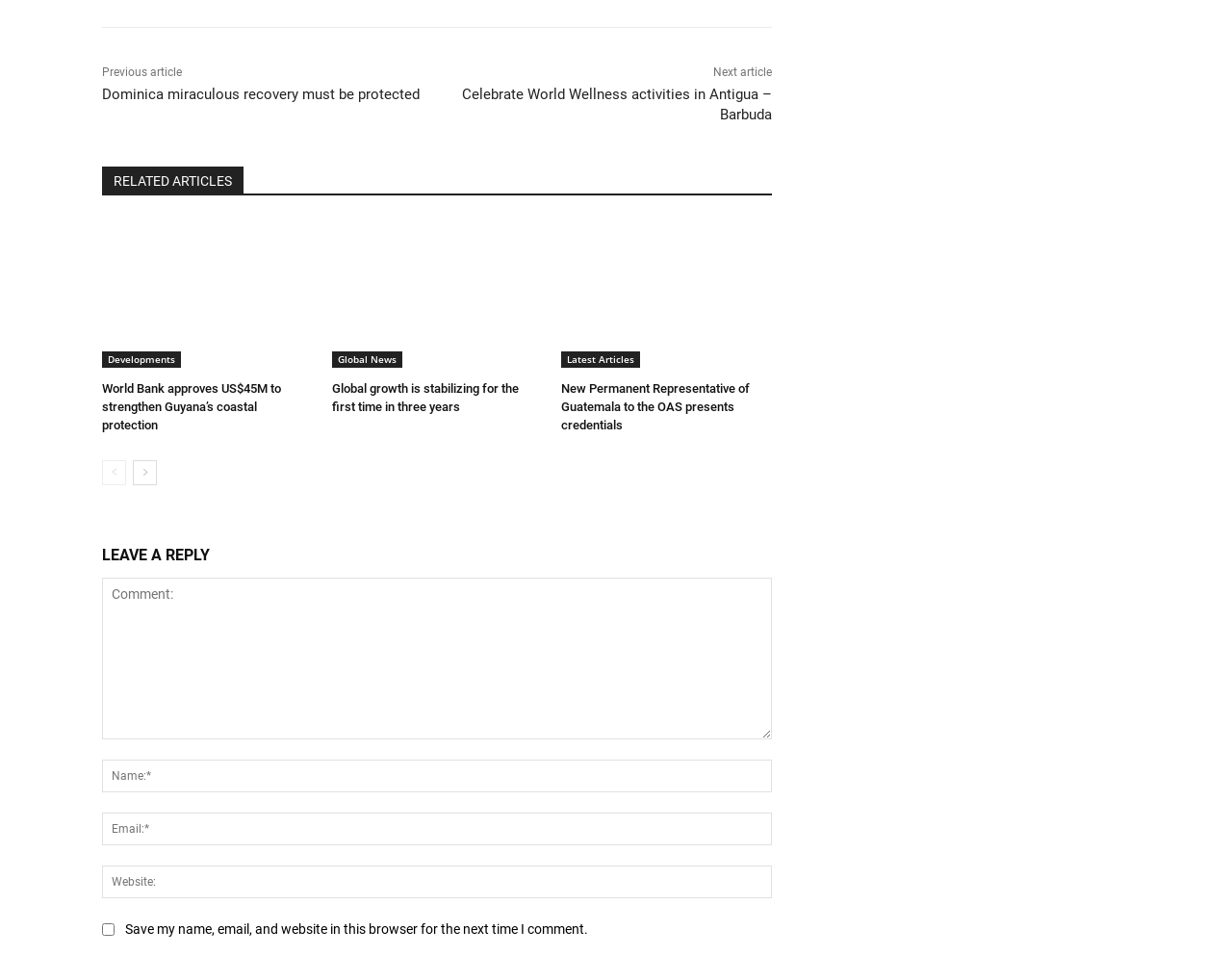What is the text of the 'Next article' button?
From the screenshot, provide a brief answer in one word or phrase.

Next article